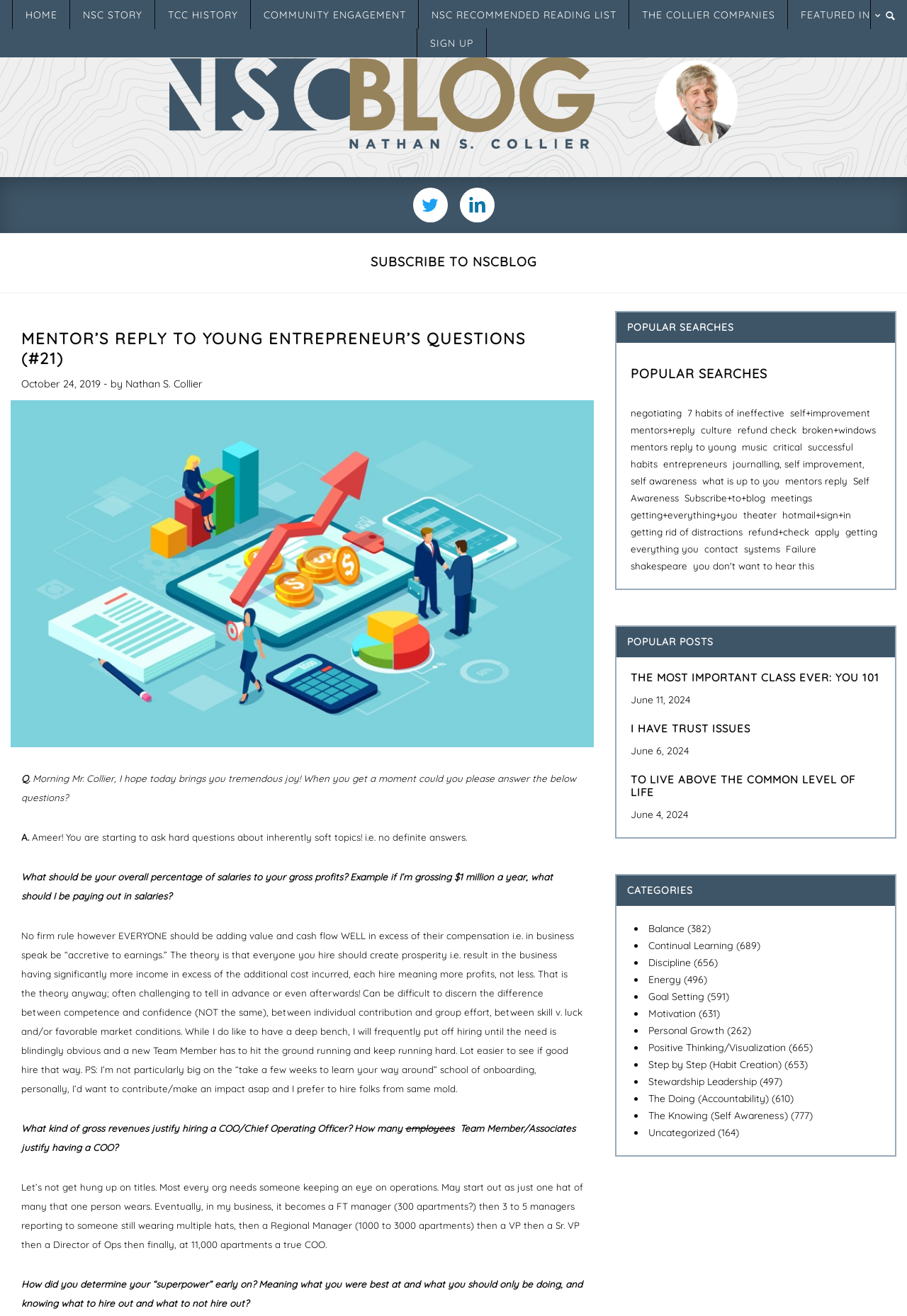How many links are in the top navigation bar?
Please look at the screenshot and answer in one word or a short phrase.

7